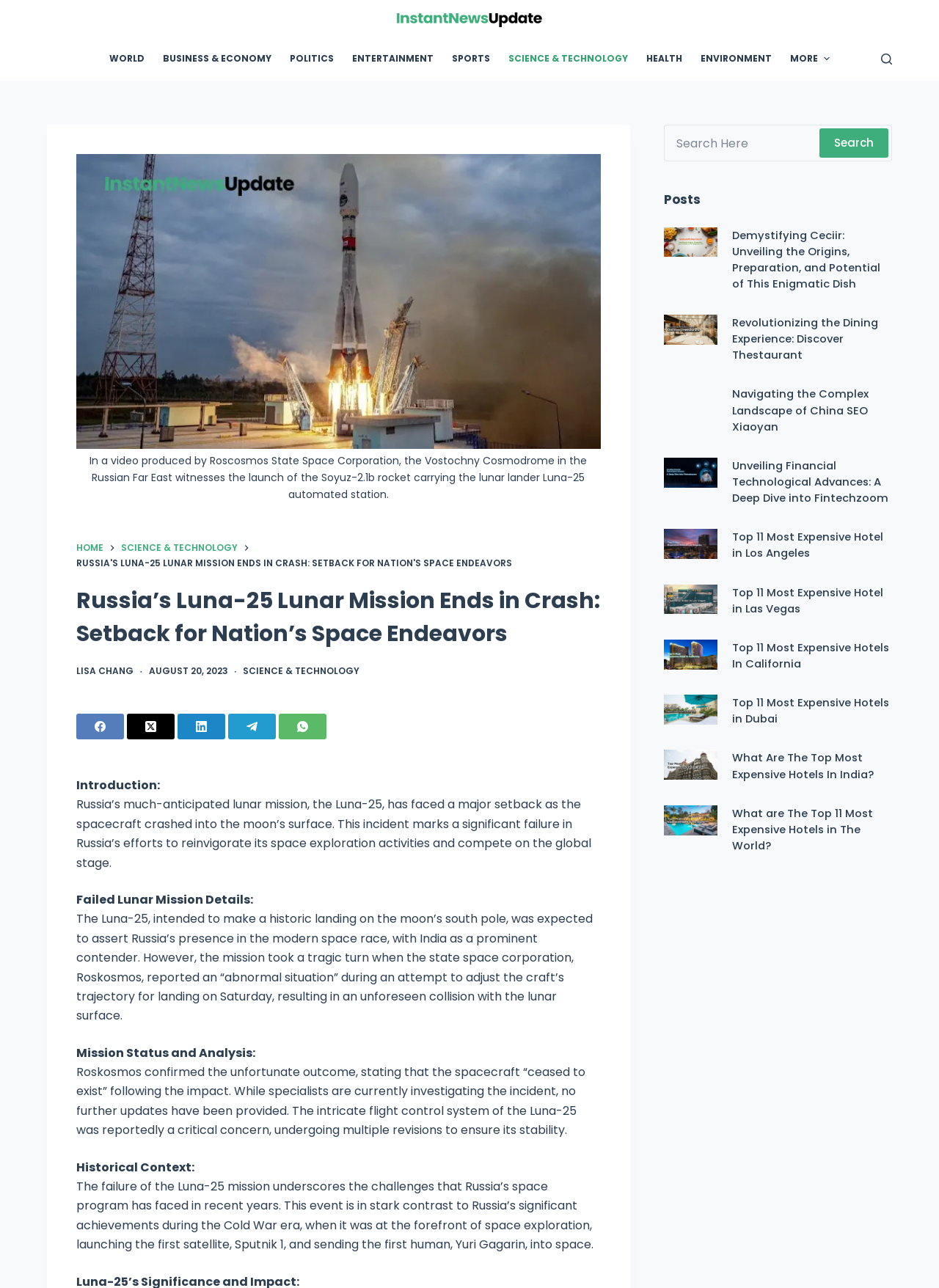Give a complete and precise description of the webpage's appearance.

This webpage is about Russia's Luna-25 lunar mission ending in failure, with the spacecraft crashing into the moon's surface. The page has a logo at the top left corner, followed by a horizontal navigation menu with various categories such as WORLD, BUSINESS & ECONOMY, POLITICS, and more. 

Below the navigation menu, there is a large image related to the Luna-25 lunar mission, accompanied by a figcaption that describes the launch of the Soyuz-2.1b rocket carrying the lunar lander Luna-25 automated station.

The main content of the page is divided into sections, with headings and paragraphs of text that provide details about the failed lunar mission, including the incident, its significance, and historical context. There are also links to other articles and social media platforms at the bottom of the page.

On the right side of the page, there is a search bar and a section titled "Posts" that lists several articles with images and headings, including "Demystifying Ceciir", "Revolutionizing the Dining Experience - Discover Thestaurant", and more.